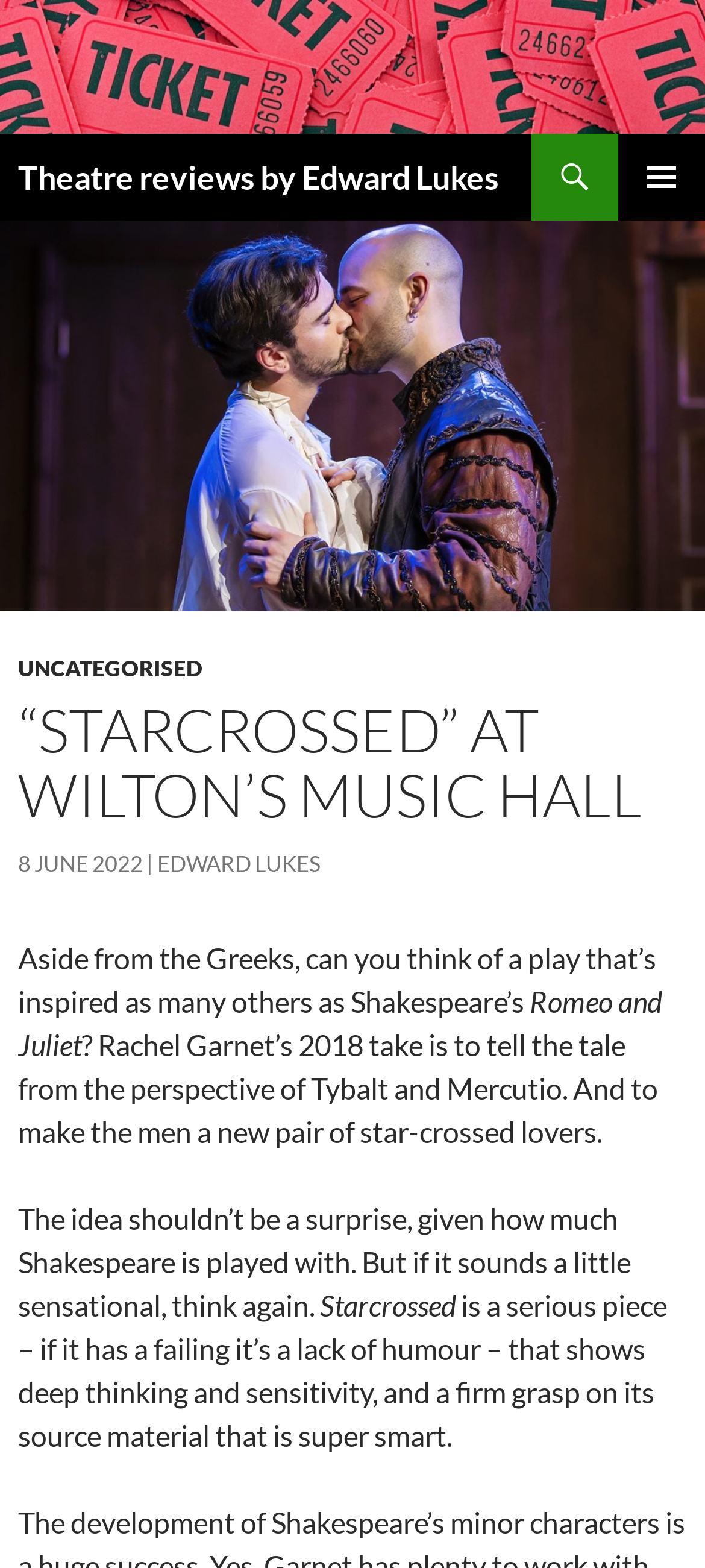What is the date of the review?
Respond to the question with a well-detailed and thorough answer.

I found the answer by looking at the section below the heading, where it says '8 JUNE 2022'. This suggests that the review was published on 8 June 2022.